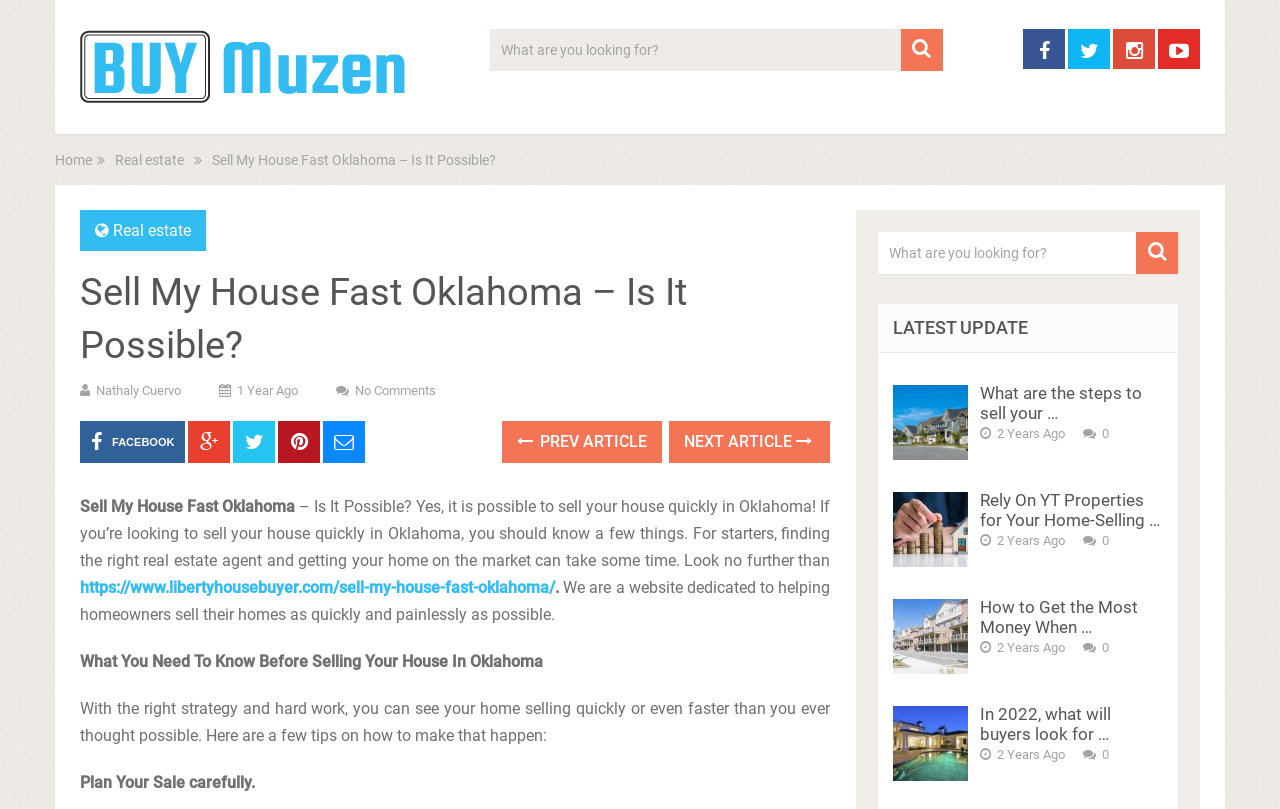Determine the bounding box coordinates of the element's region needed to click to follow the instruction: "Click on the Facebook link". Provide these coordinates as four float numbers between 0 and 1, formatted as [left, top, right, bottom].

[0.062, 0.52, 0.145, 0.572]